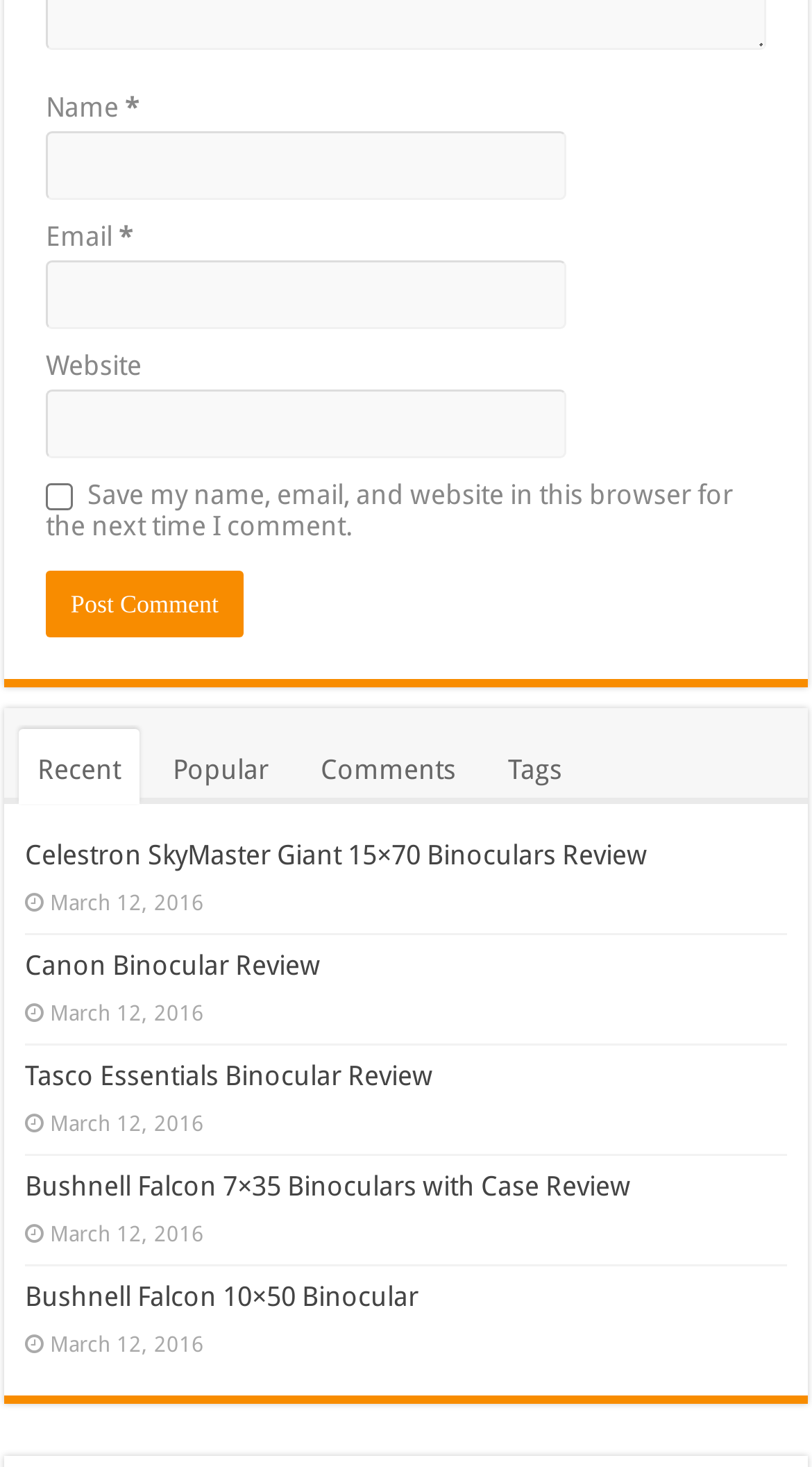Identify the bounding box coordinates of the area that should be clicked in order to complete the given instruction: "read about Health". The bounding box coordinates should be four float numbers between 0 and 1, i.e., [left, top, right, bottom].

None